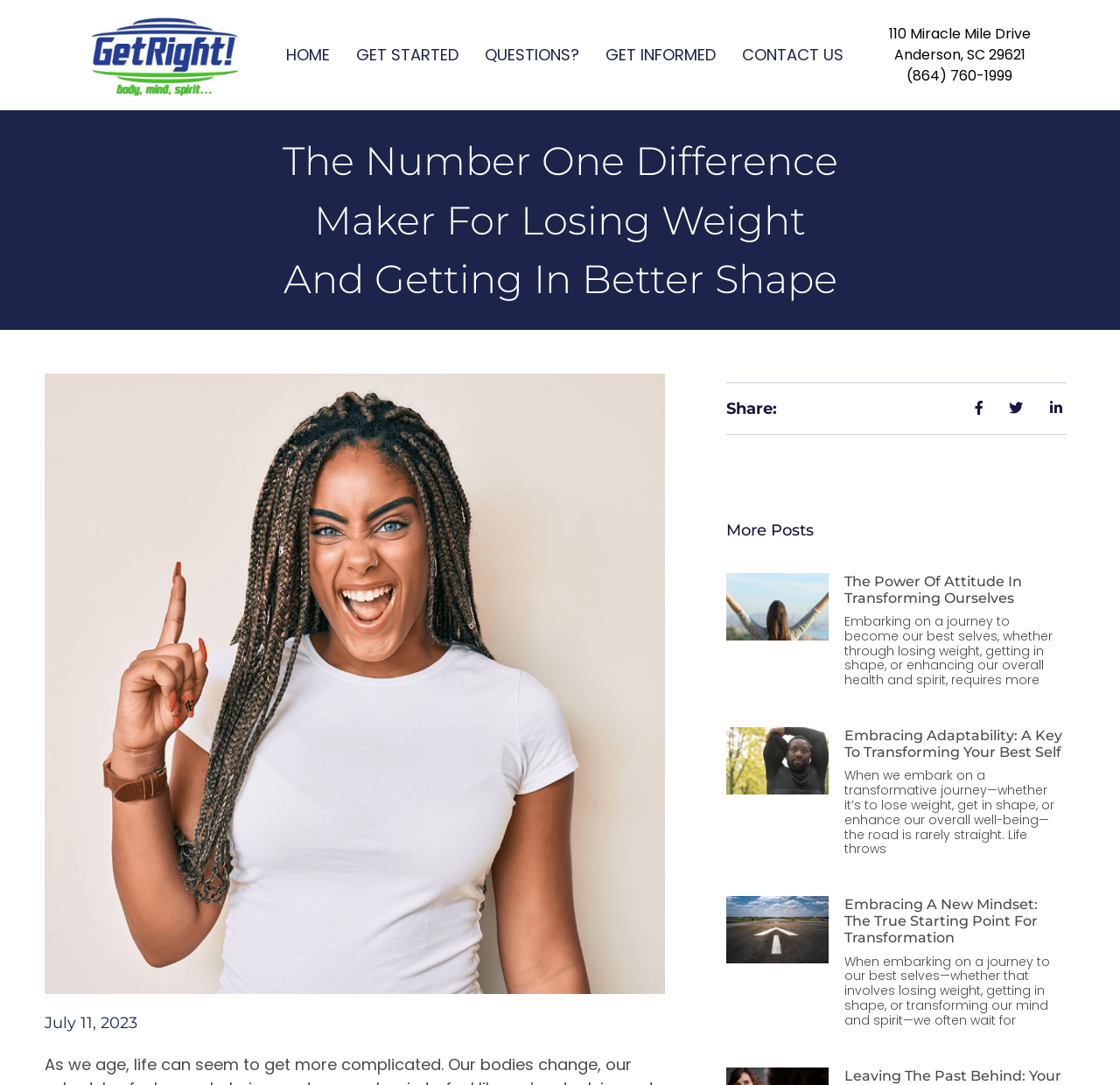What is the address of GetRight Personal Training?
Using the image as a reference, give a one-word or short phrase answer.

110 Miracle Mile Drive, Anderson, SC 29621